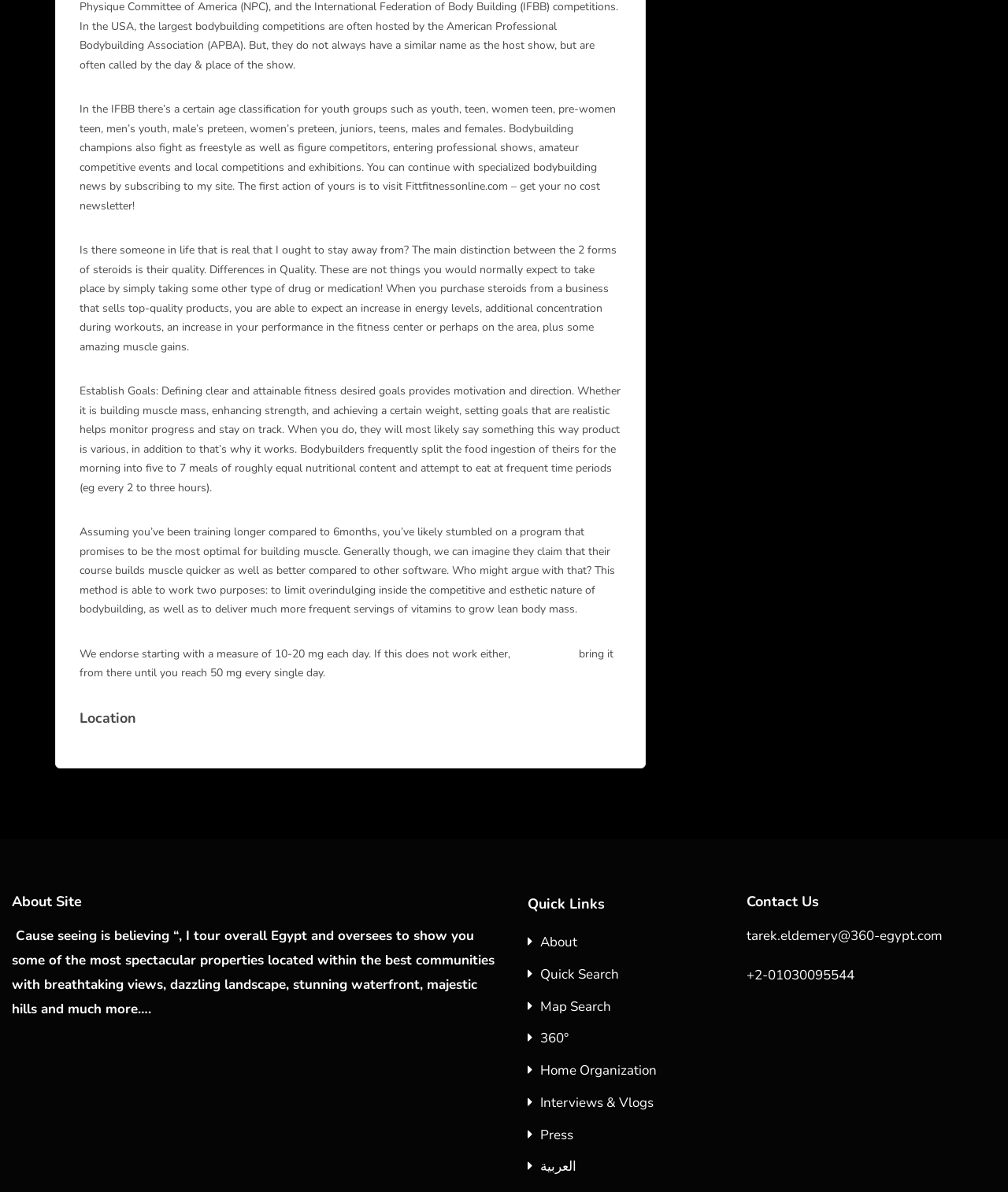Based on the element description "Go To Chapter 6", predict the bounding box coordinates of the UI element.

None